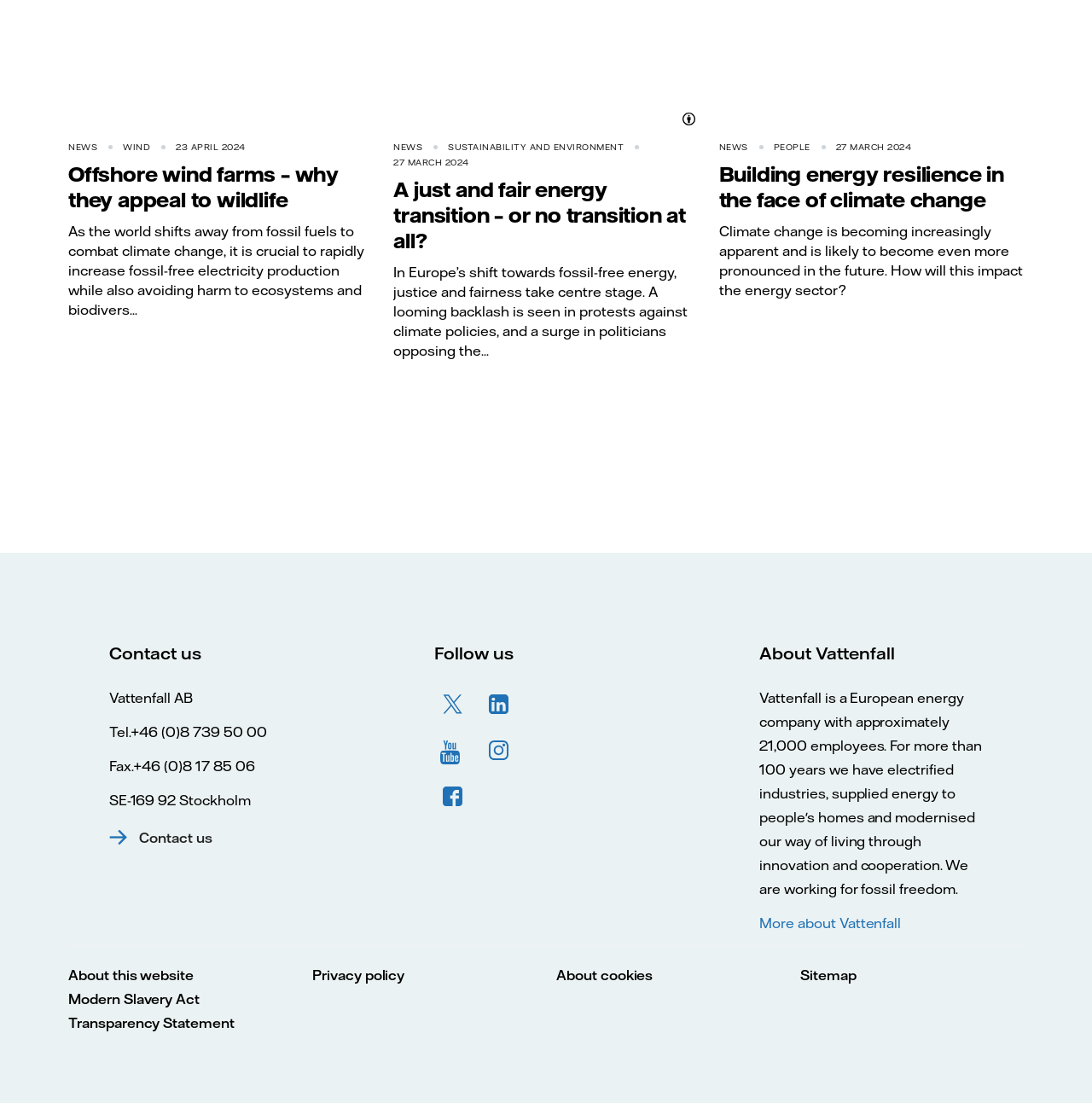How many social media links are in the 'Follow us' section?
Please look at the screenshot and answer using one word or phrase.

5